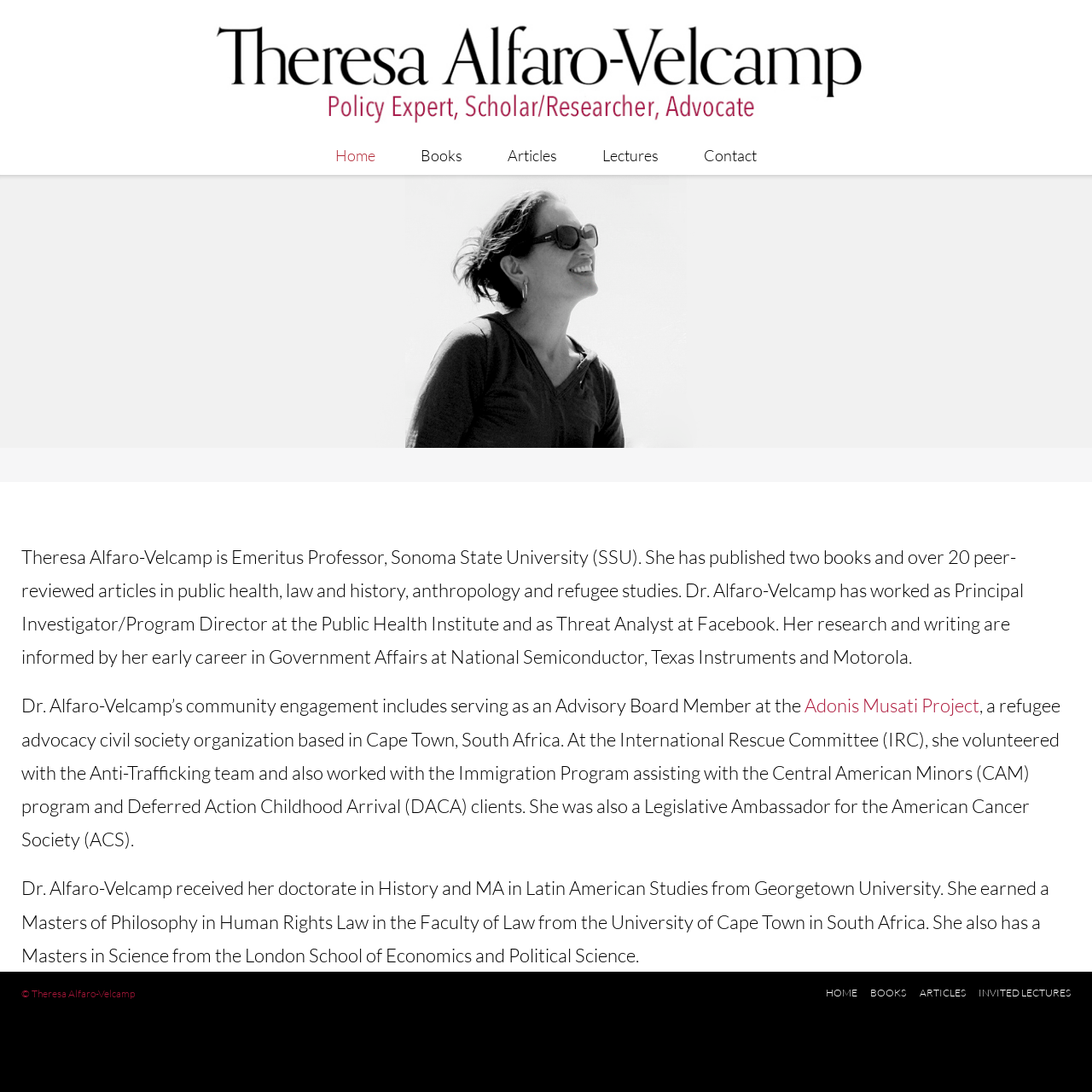What is Theresa Alfaro-Velcamp's profession?
Look at the screenshot and respond with a single word or phrase.

Emeritus Professor